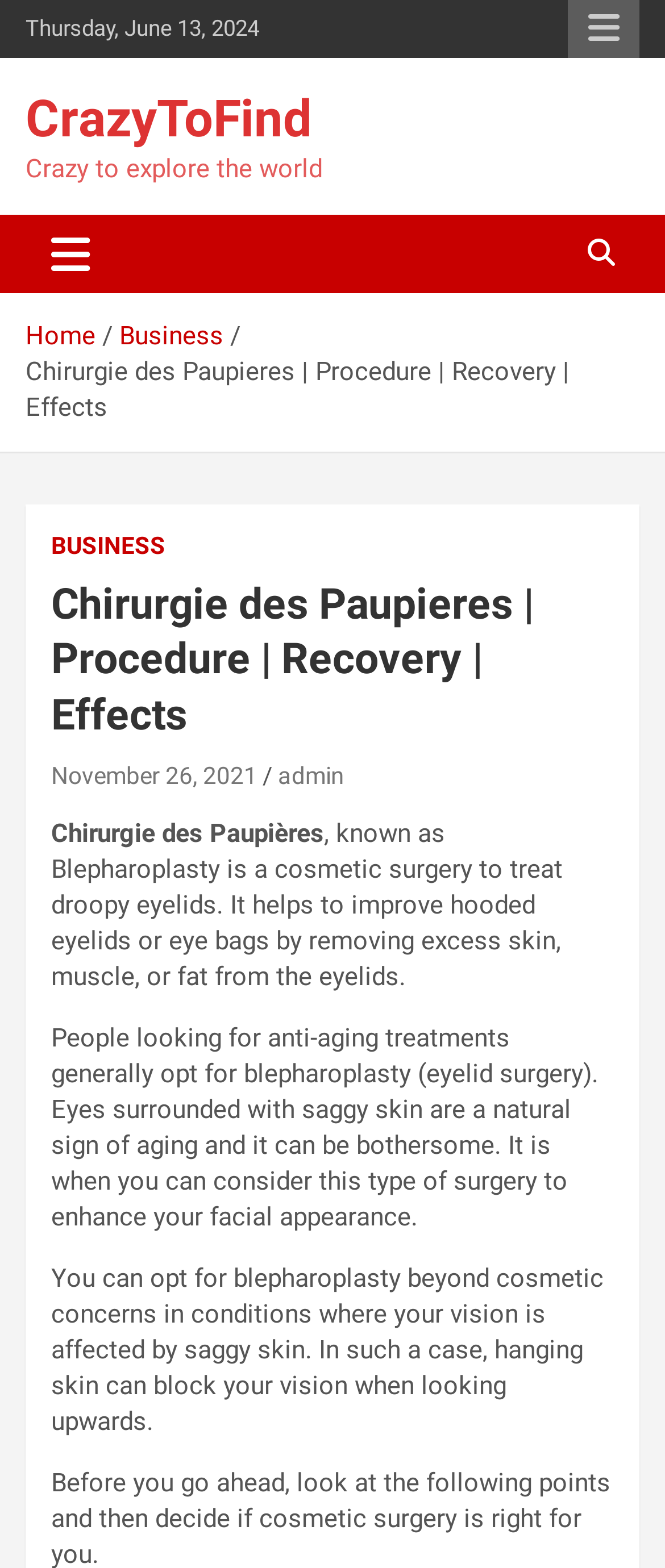Describe all the significant parts and information present on the webpage.

The webpage is about Chirurgie des Paupières, also known as Blepharoplasty, a cosmetic surgery to treat droopy eyelids. At the top left, there is a date "Thursday, June 13, 2024". Next to it, on the top right, there is a responsive menu button. Below the date, the website's title "CrazyToFind" is displayed, with a link to the website's homepage. 

Under the title, there is a tagline "Crazy to explore the world". A toggle navigation button is located below the tagline. The breadcrumbs navigation menu is situated below the toggle button, with links to "Home" and "Business". 

The main content of the webpage is divided into sections. The first section has a header with the title "Chirurgie des Paupières | Procedure | Recovery | Effects". Below the header, there is a link to "November 26, 2021" and another link to "admin". 

The main content starts with a brief introduction to Chirurgie des Paupières, explaining that it is a cosmetic surgery to treat droopy eyelids. The text continues to describe the benefits of the surgery, including improving hooded eyelids or eye bags by removing excess skin, muscle, or fat from the eyelids. 

Further down, there are two more paragraphs of text. The first one explains that people looking for anti-aging treatments often opt for blepharoplasty to enhance their facial appearance. The second paragraph discusses the medical benefits of the surgery, stating that it can be considered when saggy skin affects one's vision.